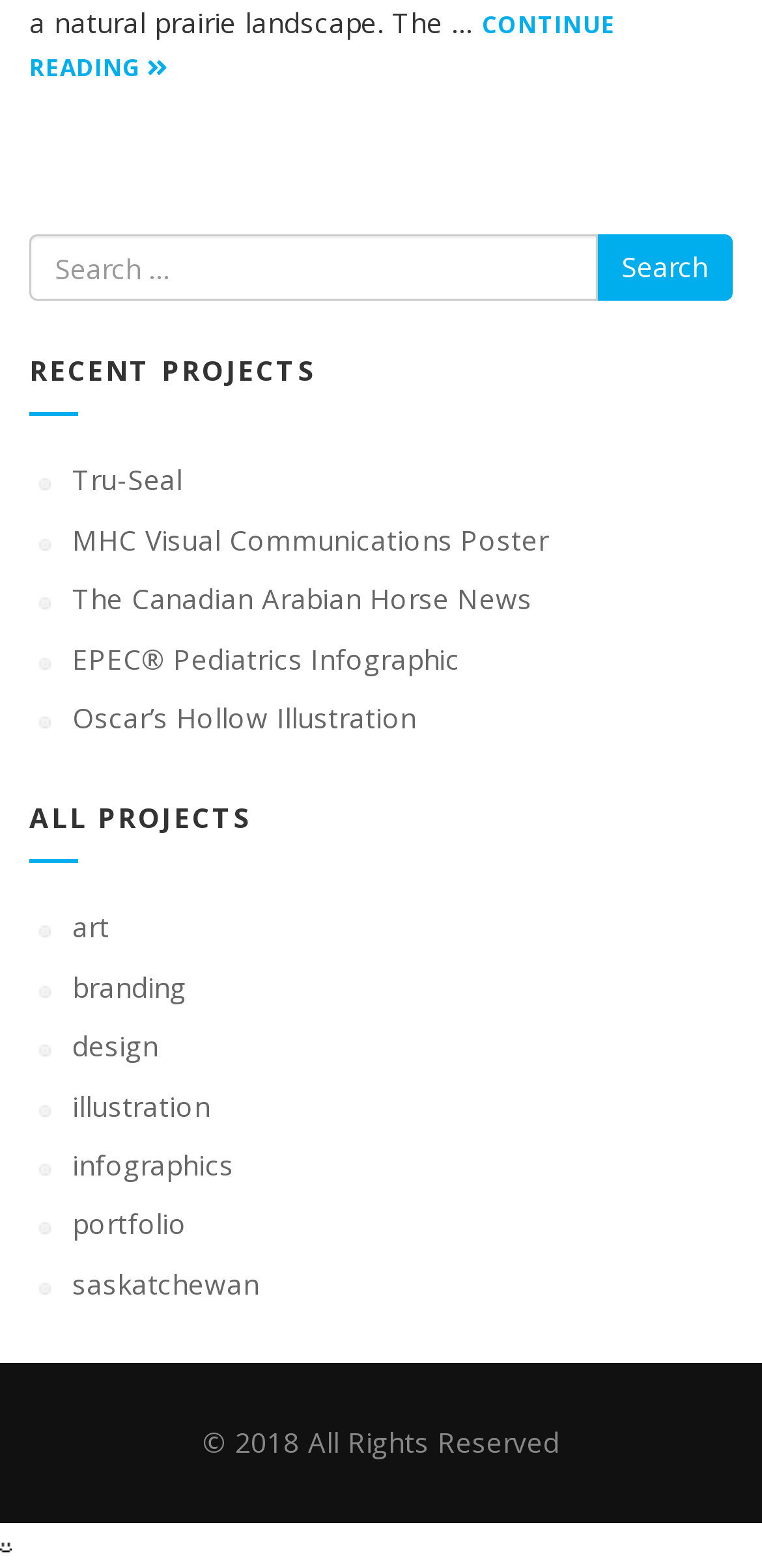Answer briefly with one word or phrase:
What is the purpose of the 'CONTINUE READING' link?

To read more